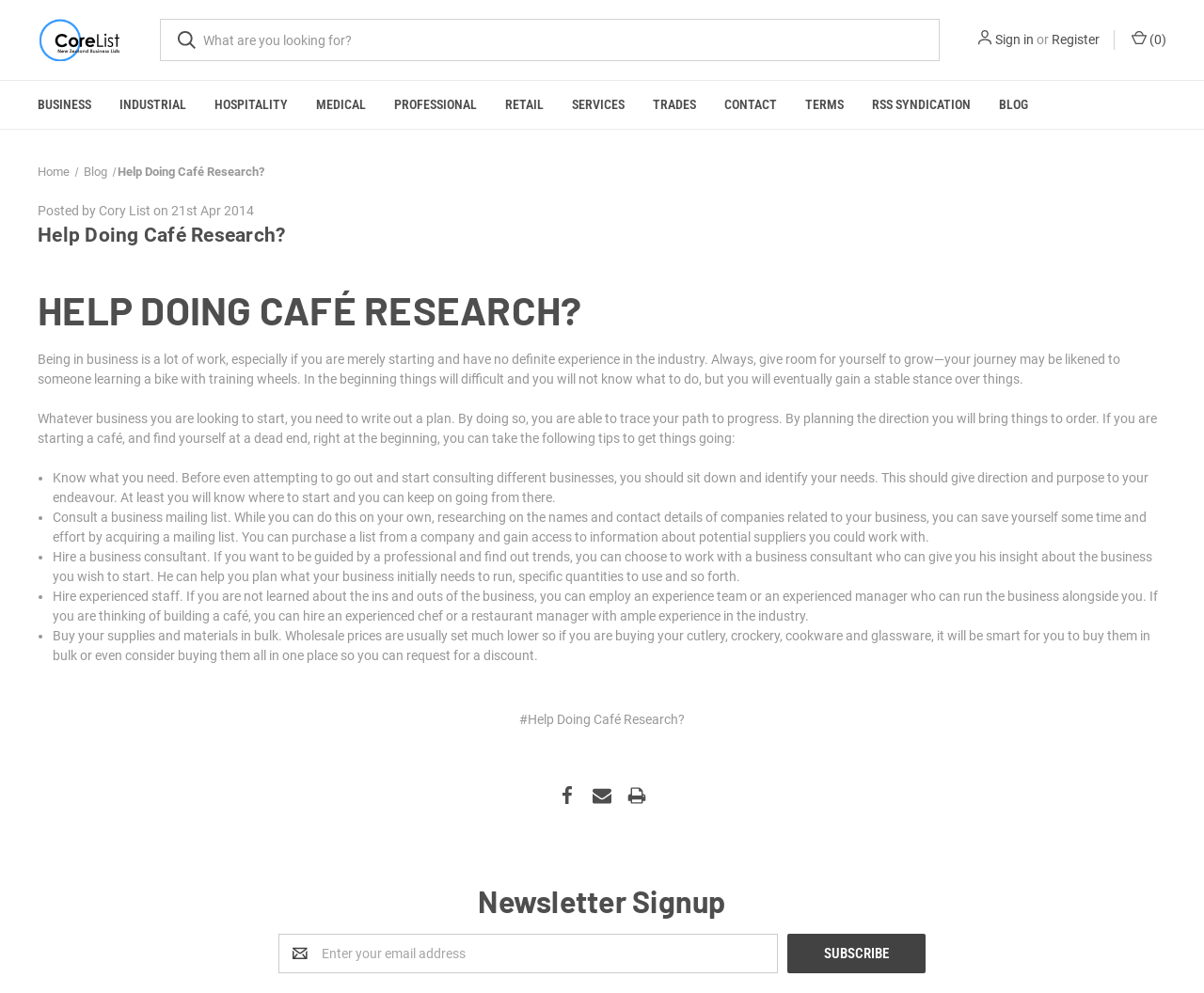Identify the bounding box coordinates of the clickable region necessary to fulfill the following instruction: "Search for something". The bounding box coordinates should be four float numbers between 0 and 1, i.e., [left, top, right, bottom].

[0.133, 0.019, 0.78, 0.062]